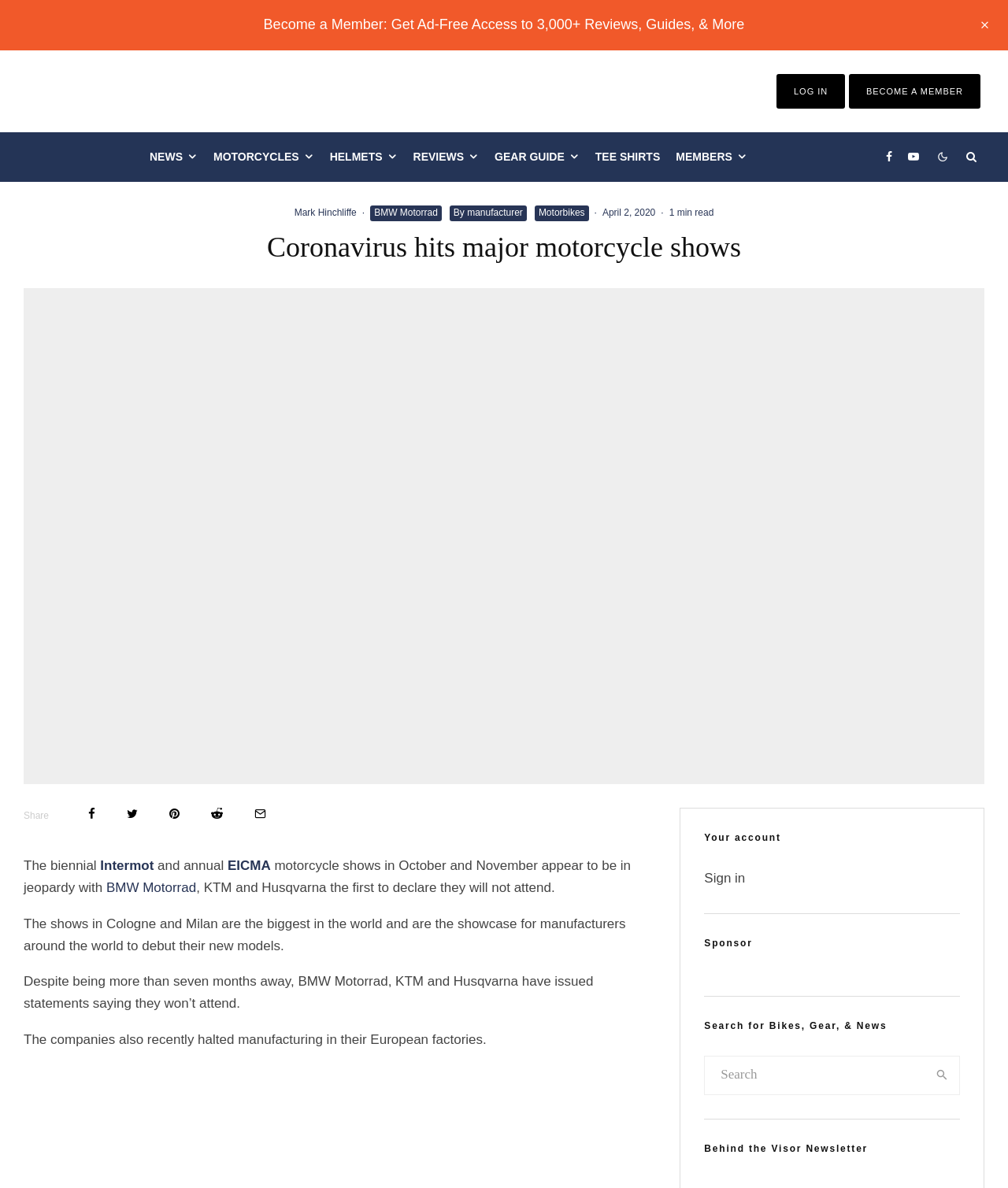Determine the coordinates of the bounding box that should be clicked to complete the instruction: "View posts categorized as 'UX'". The coordinates should be represented by four float numbers between 0 and 1: [left, top, right, bottom].

None